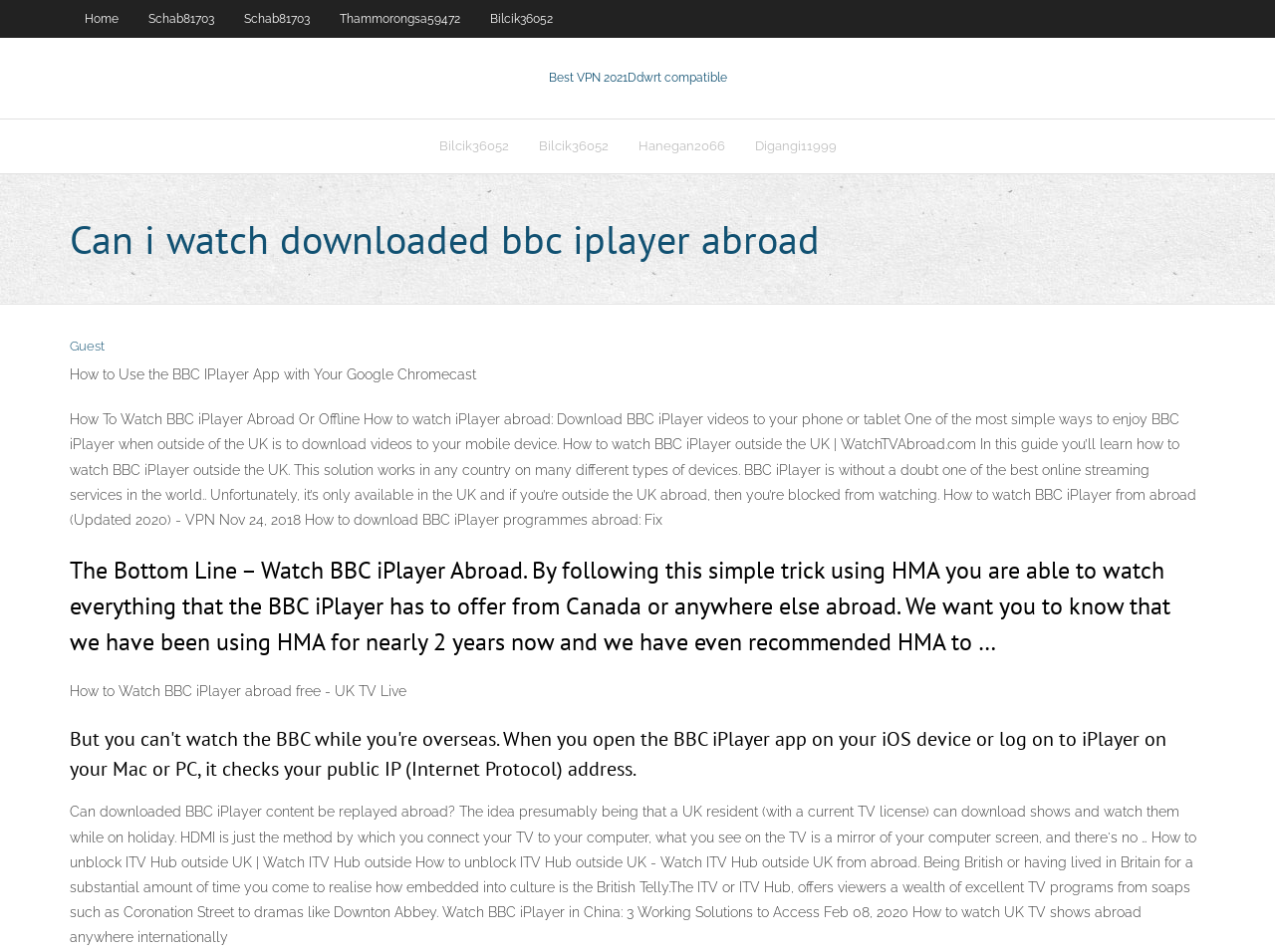What is the main heading displayed on the webpage? Please provide the text.

Can i watch downloaded bbc iplayer abroad